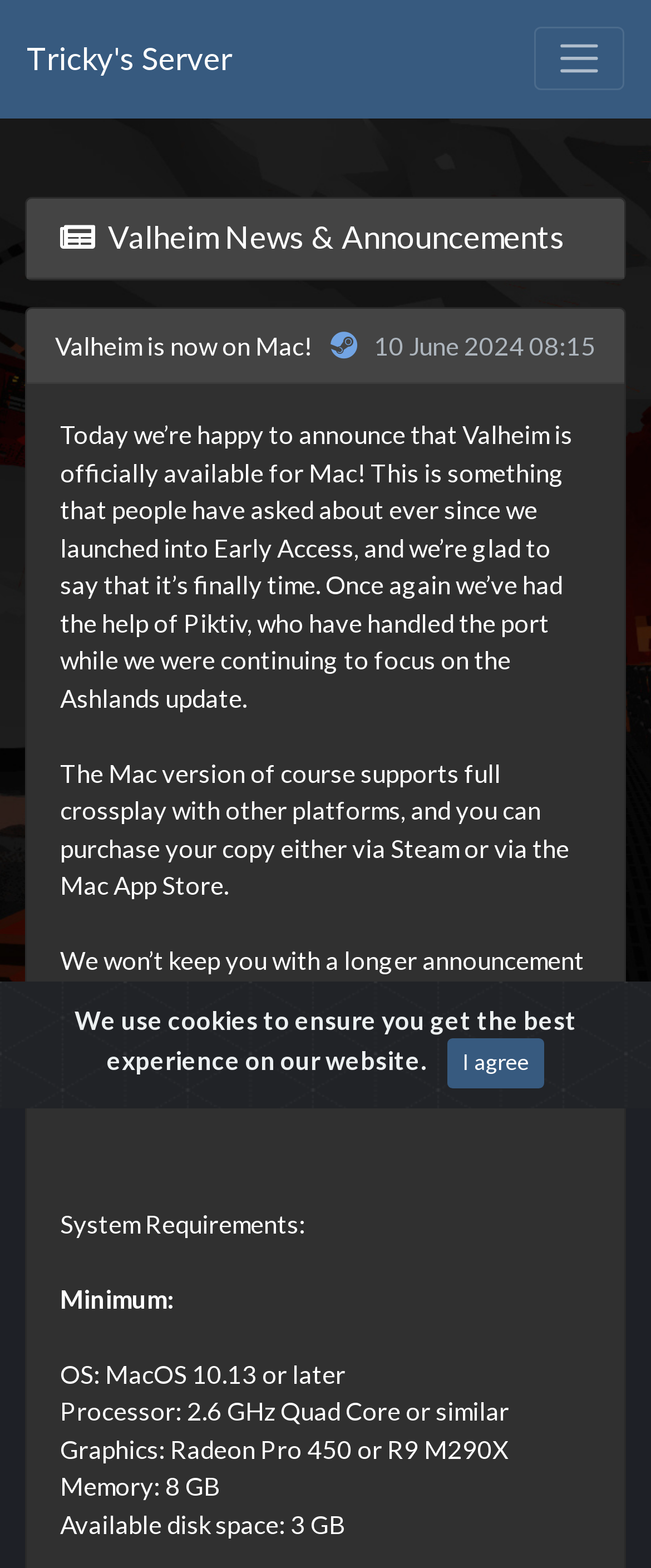Given the element description: "aria-label="Toggle navigation"", predict the bounding box coordinates of the UI element it refers to, using four float numbers between 0 and 1, i.e., [left, top, right, bottom].

None